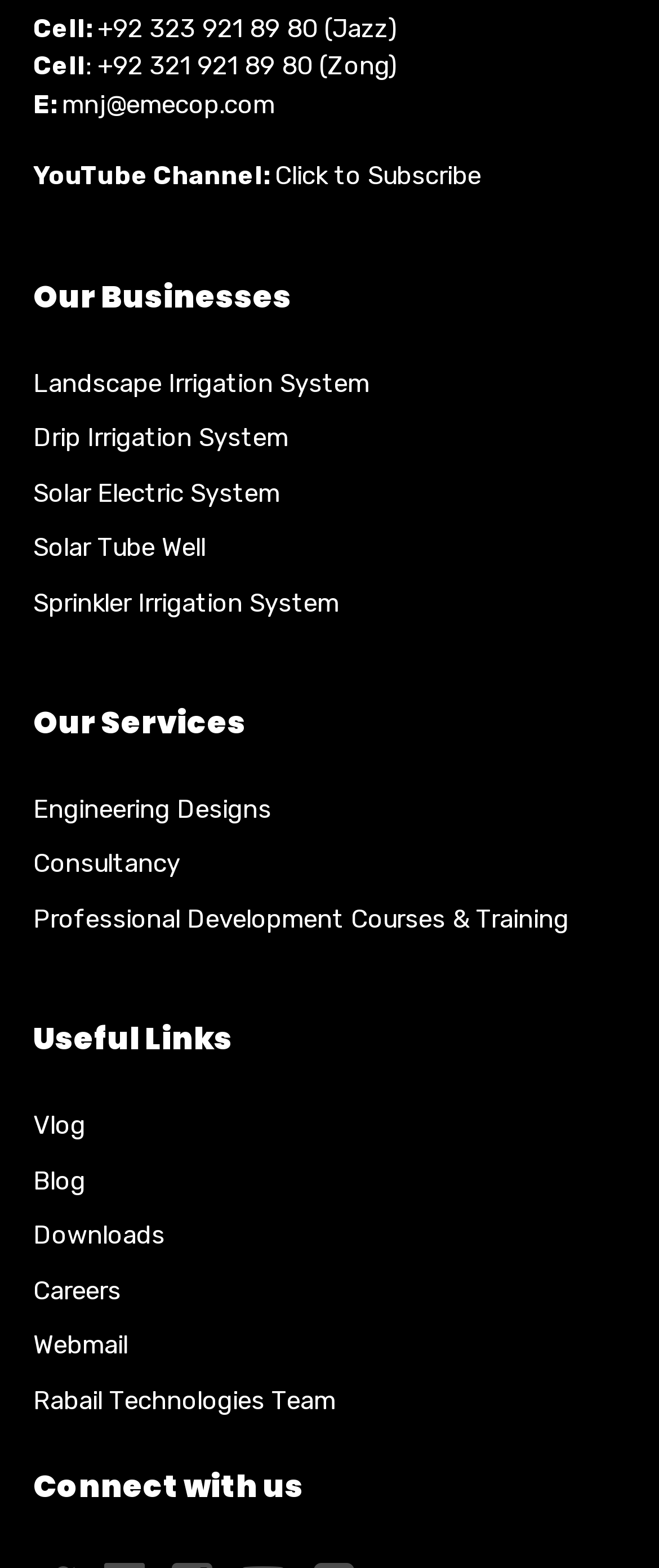Provide a short answer to the following question with just one word or phrase: What is the phone number for Jazz?

+92 323 921 89 80